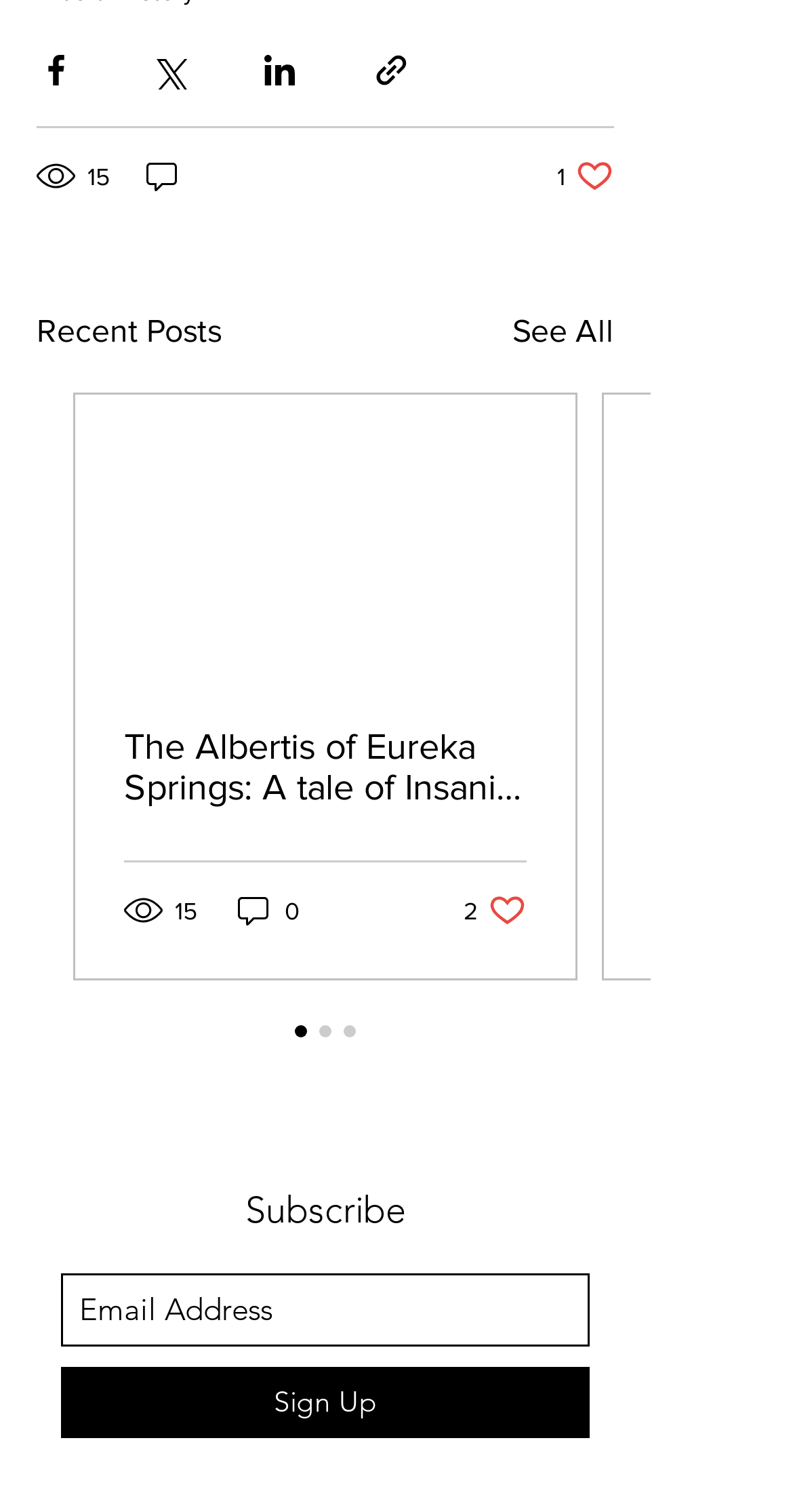Please determine the bounding box of the UI element that matches this description: aria-label="Share via Facebook". The coordinates should be given as (top-left x, top-left y, bottom-right x, bottom-right y), with all values between 0 and 1.

[0.046, 0.034, 0.095, 0.06]